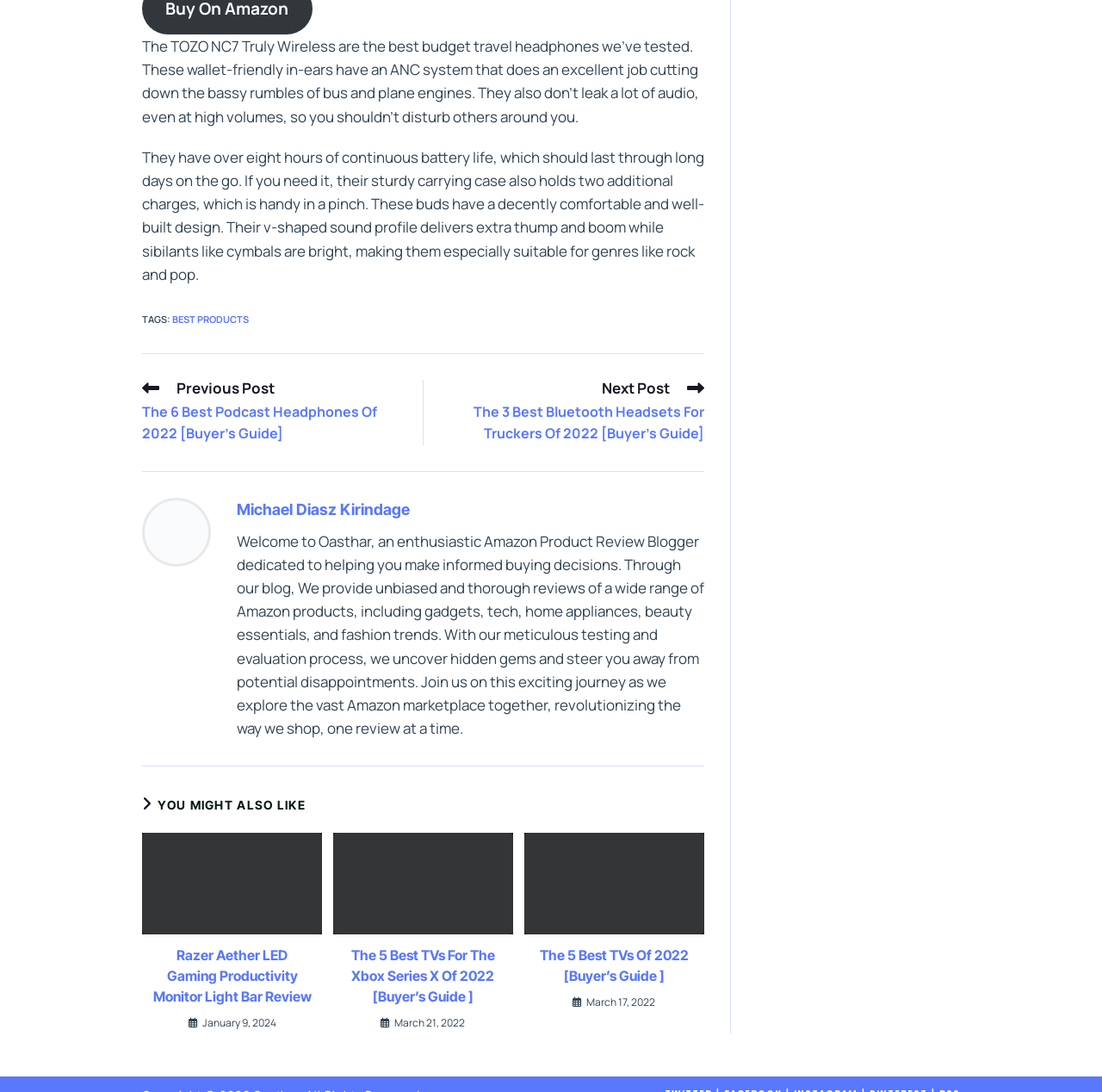Specify the bounding box coordinates of the area to click in order to execute this command: 'Go to the previous post about the 6 Best Podcast Headphones Of 2022'. The coordinates should consist of four float numbers ranging from 0 to 1, and should be formatted as [left, top, right, bottom].

[0.129, 0.47, 0.368, 0.531]